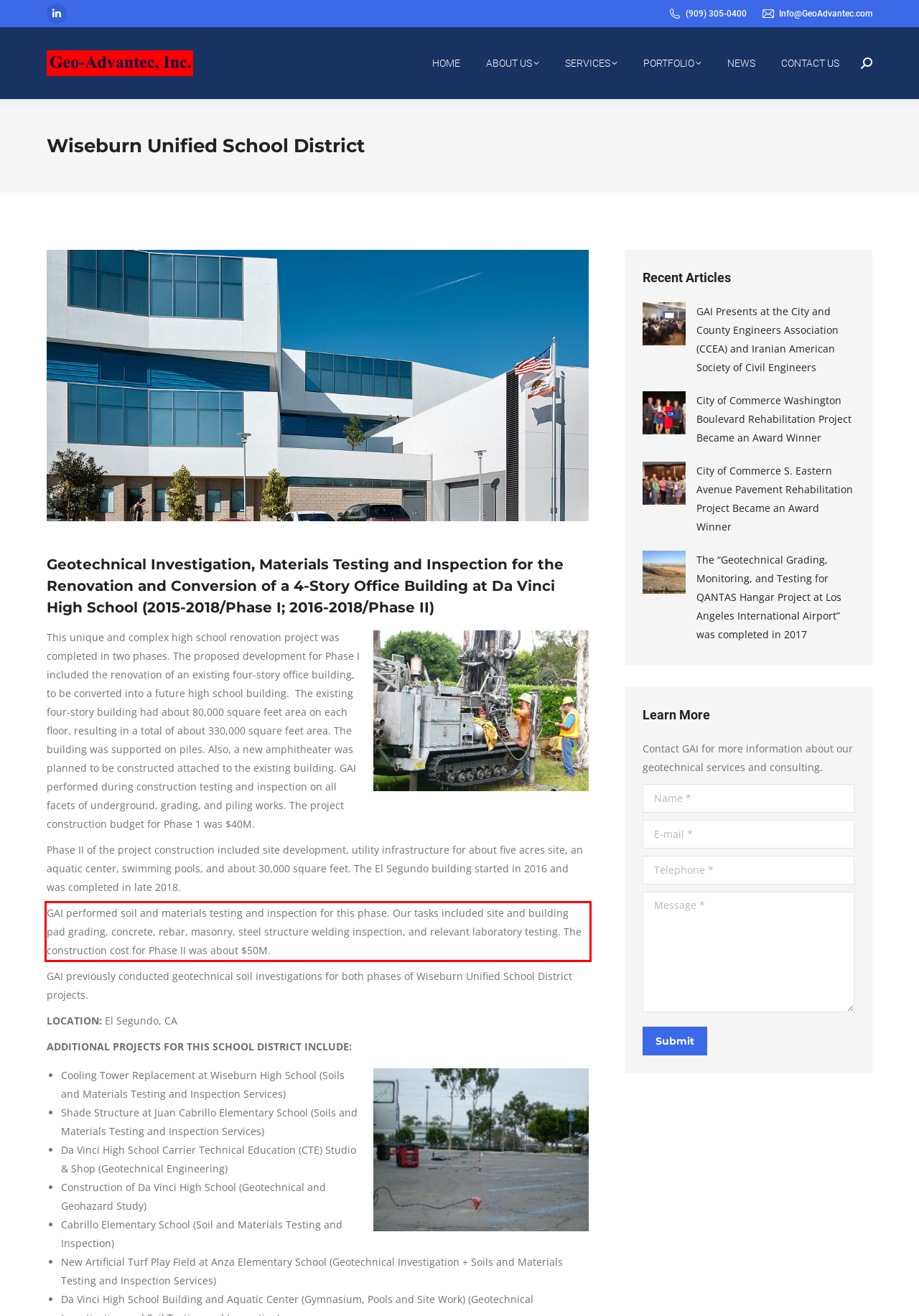Within the screenshot of a webpage, identify the red bounding box and perform OCR to capture the text content it contains.

GAI performed soil and materials testing and inspection for this phase. Our tasks included site and building pad grading, concrete, rebar, masonry, steel structure welding inspection, and relevant laboratory testing. The construction cost for Phase II was about $50M.